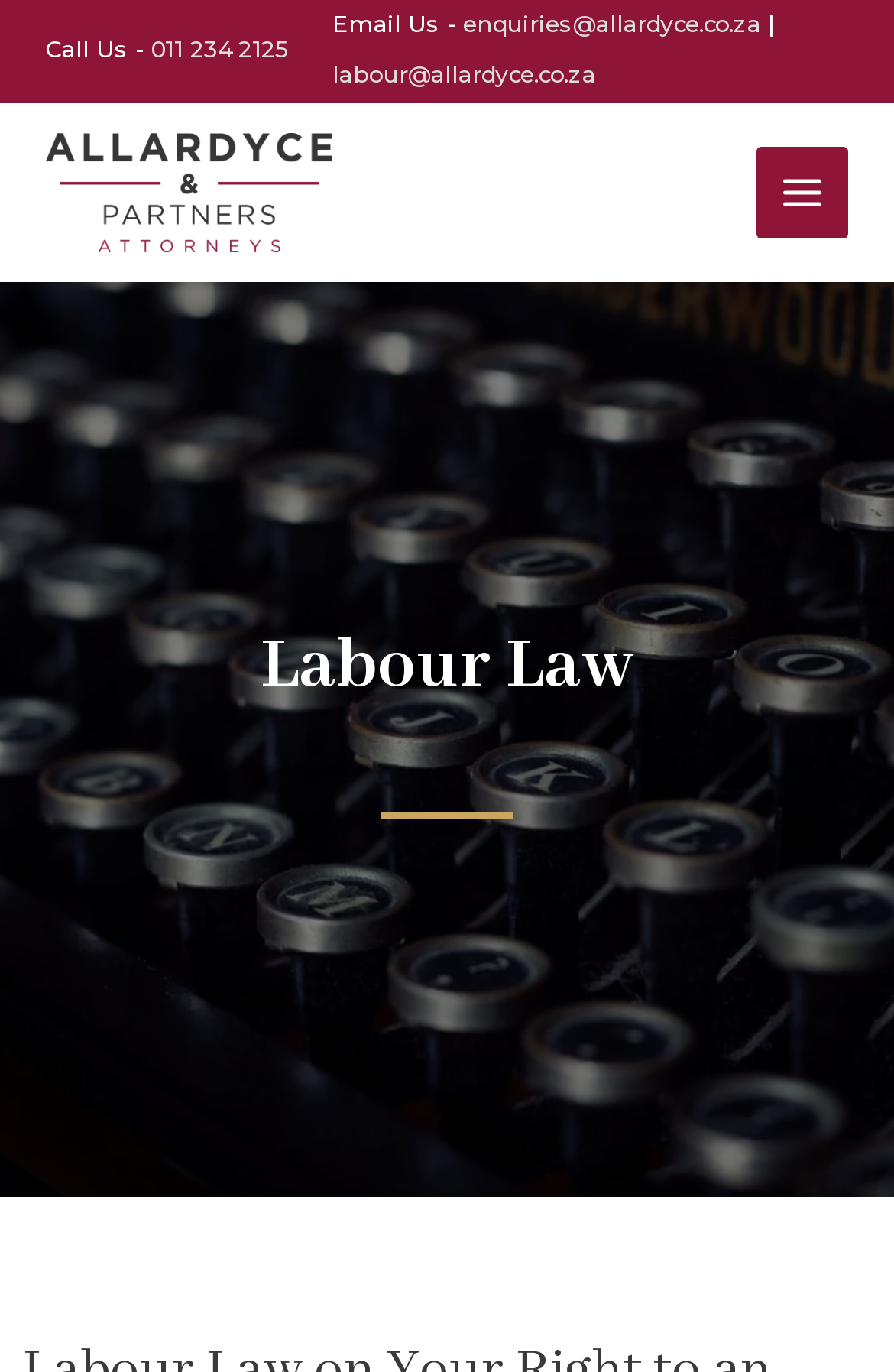Please use the details from the image to answer the following question comprehensively:
How many email addresses are provided?

I counted the email addresses by looking at the top section of the webpage, where I found two email addresses: 'enquiries@allardyce.co.za' and 'labour@allardyce.co.za'.